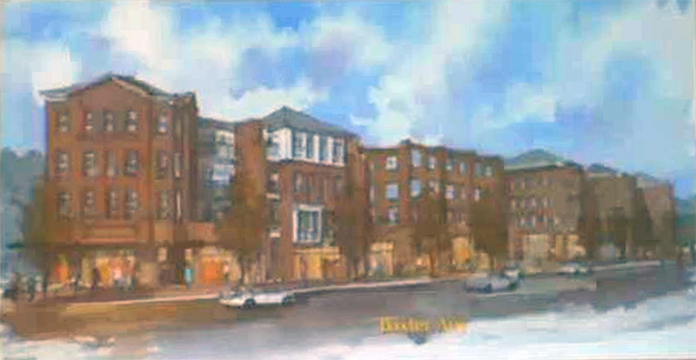What is the atmosphere of the area?
Refer to the screenshot and respond with a concise word or phrase.

Vibrant urban